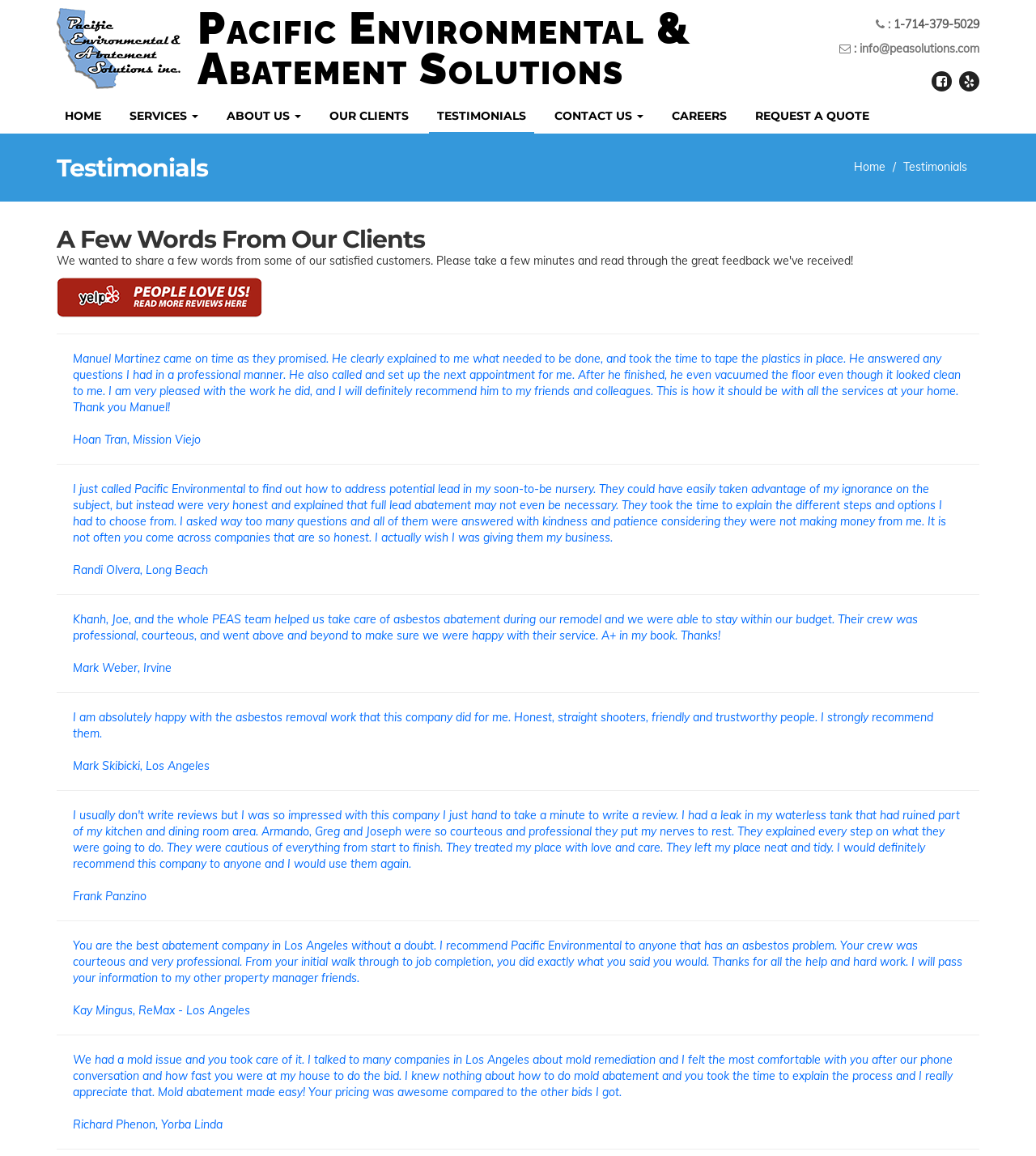Highlight the bounding box coordinates of the region I should click on to meet the following instruction: "Click the 'HOME' link".

[0.055, 0.09, 0.105, 0.116]